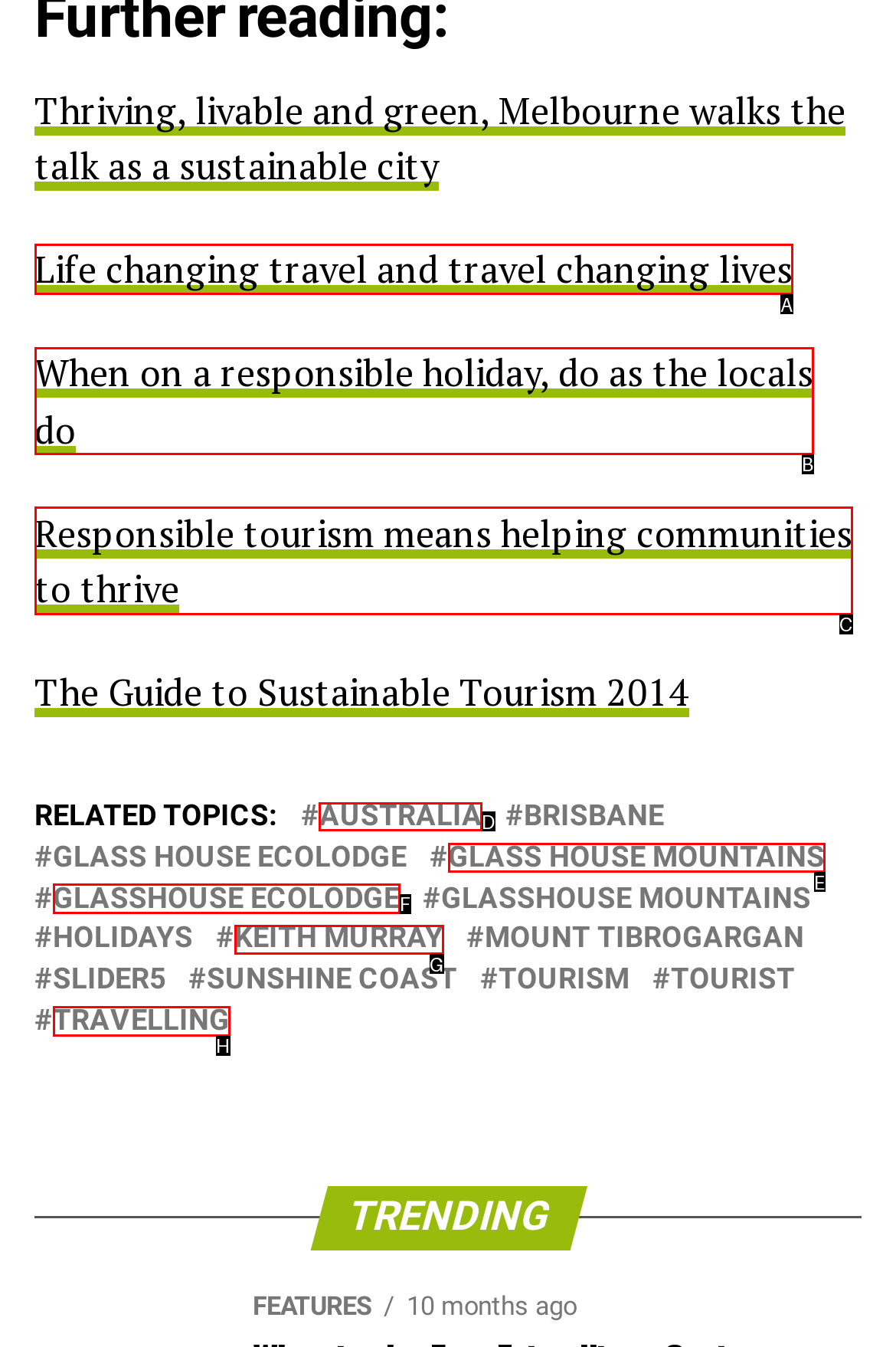To complete the task: View related topics on Australia, which option should I click? Answer with the appropriate letter from the provided choices.

D